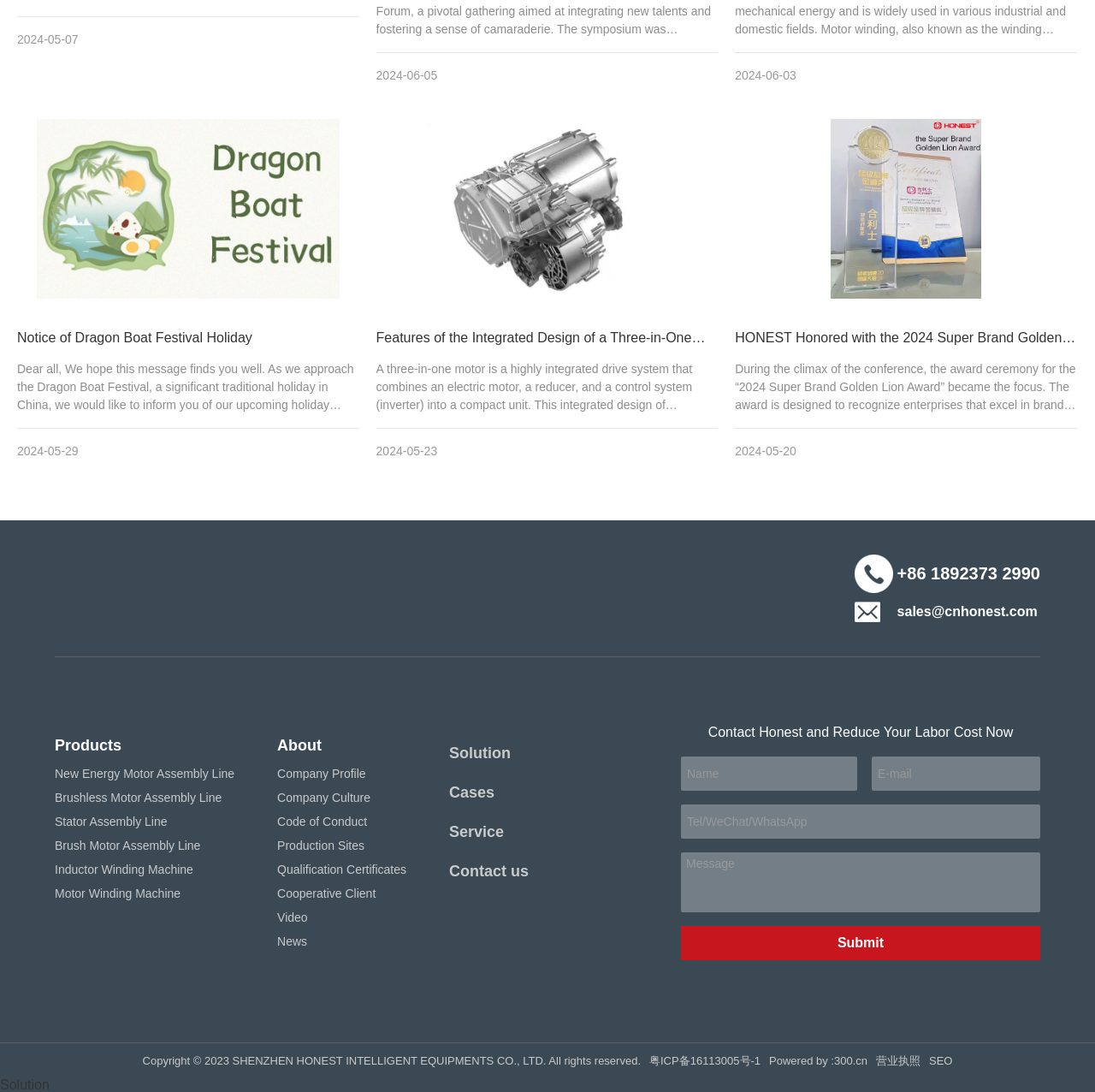Calculate the bounding box coordinates for the UI element based on the following description: "Video". Ensure the coordinates are four float numbers between 0 and 1, i.e., [left, top, right, bottom].

[0.253, 0.829, 0.371, 0.851]